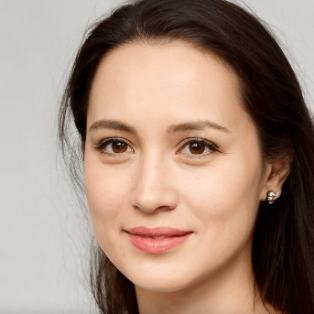How many daughters does Mandy have?
Please provide a single word or phrase as your answer based on the screenshot.

Three